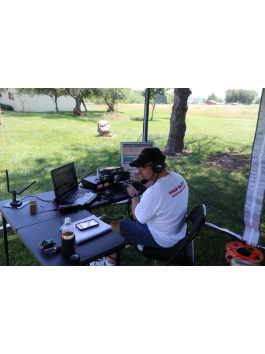What type of event is the operator participating in?
Answer the question with a detailed explanation, including all necessary information.

The caption explicitly states that the operator is engaged in communication activities under a canopy during a field day event, which suggests that the event is a gathering of amateur radio operators, likely organized by Heartland Hams.